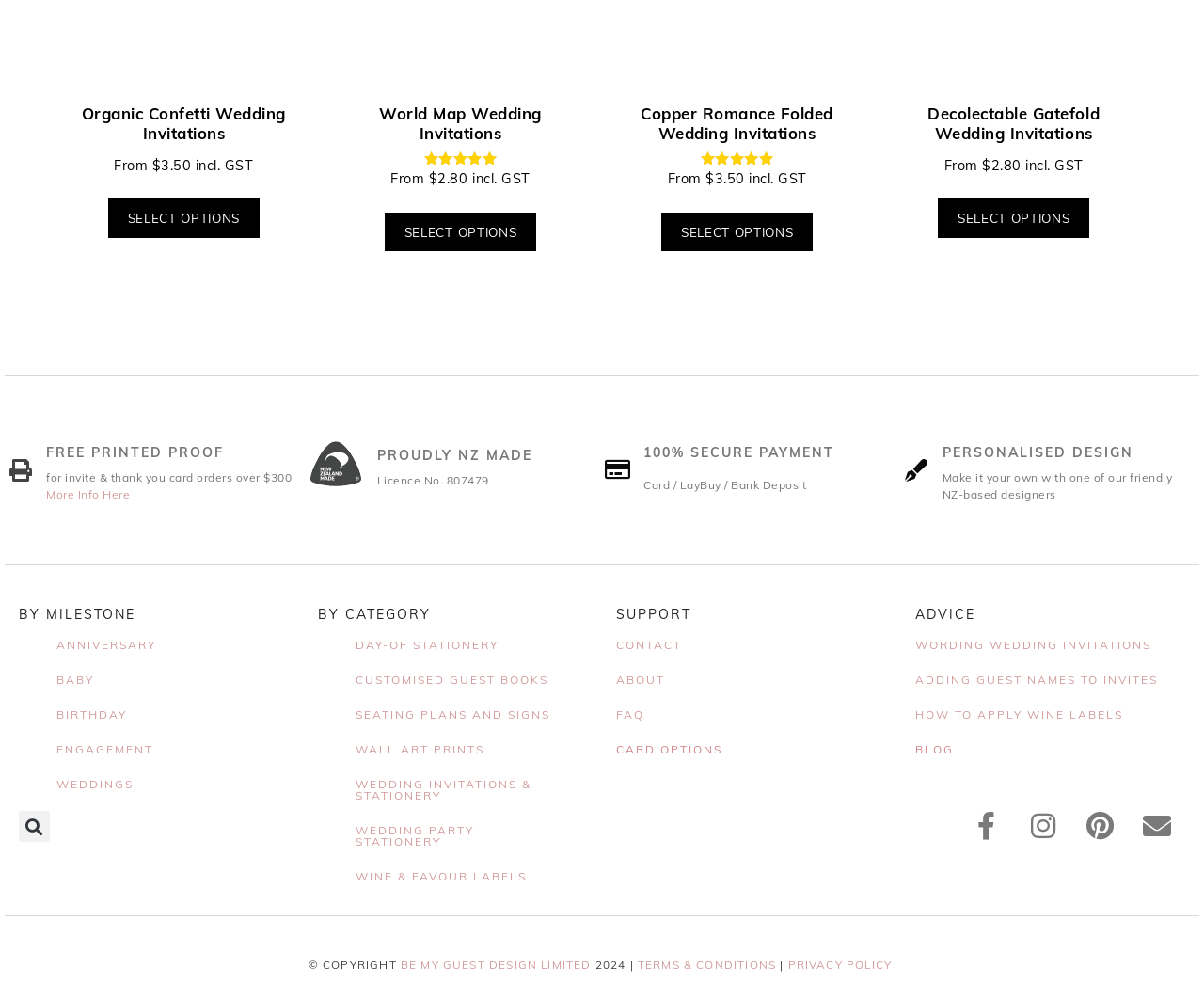Determine the bounding box for the UI element described here: "Proudly NZ Made".

[0.313, 0.448, 0.442, 0.465]